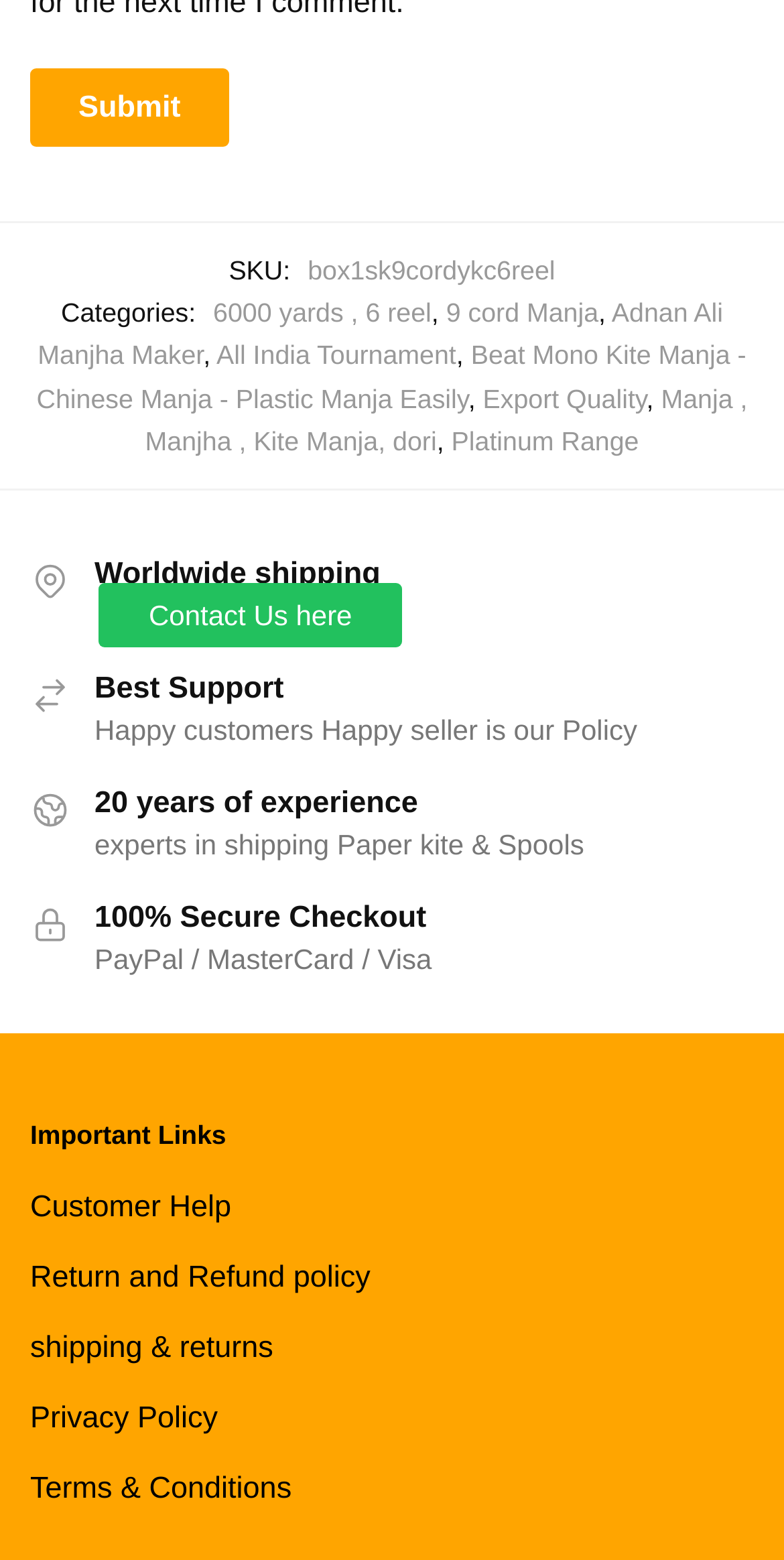What is the experience of the seller?
Please provide a comprehensive answer based on the details in the screenshot.

The experience of the seller is stated as '20 years of experience', which is displayed on the webpage as a highlight of their expertise.